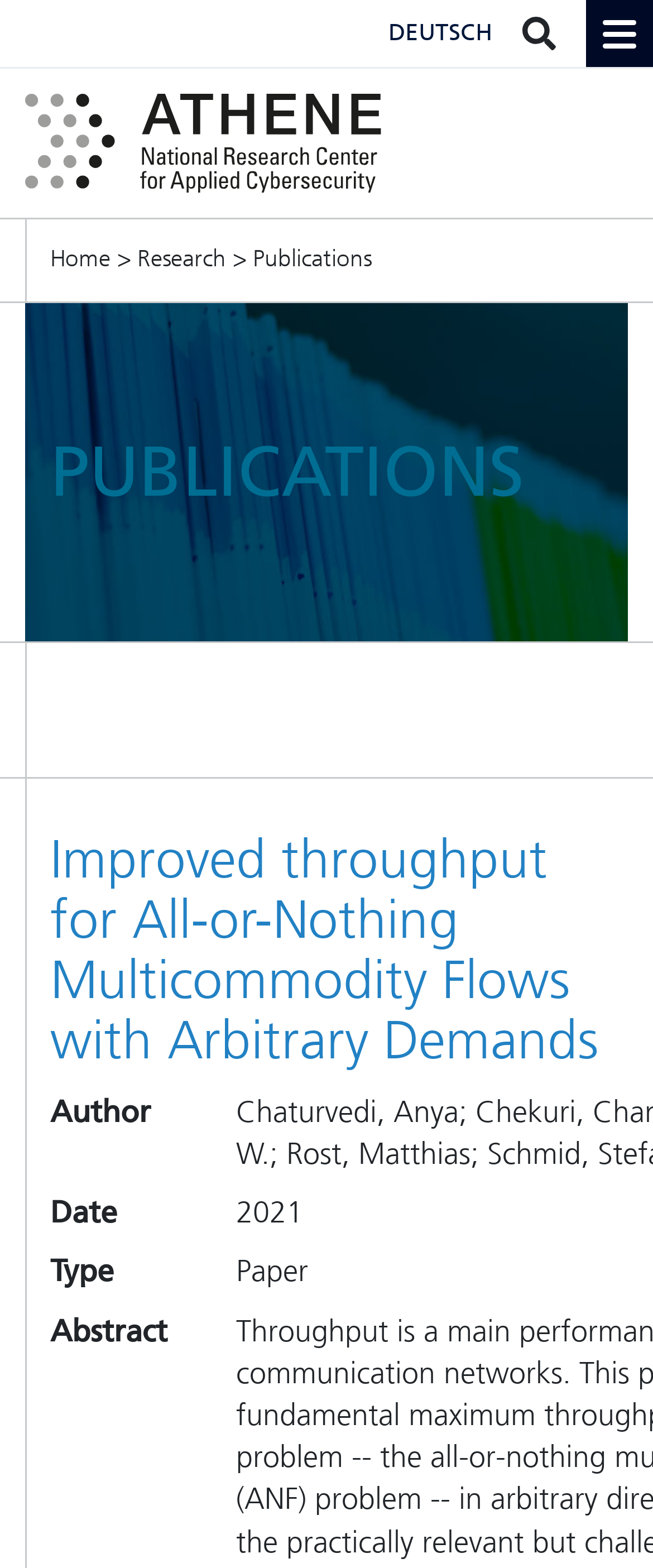Determine the bounding box coordinates for the HTML element mentioned in the following description: "Close". The coordinates should be a list of four floats ranging from 0 to 1, represented as [left, top, right, bottom].

None